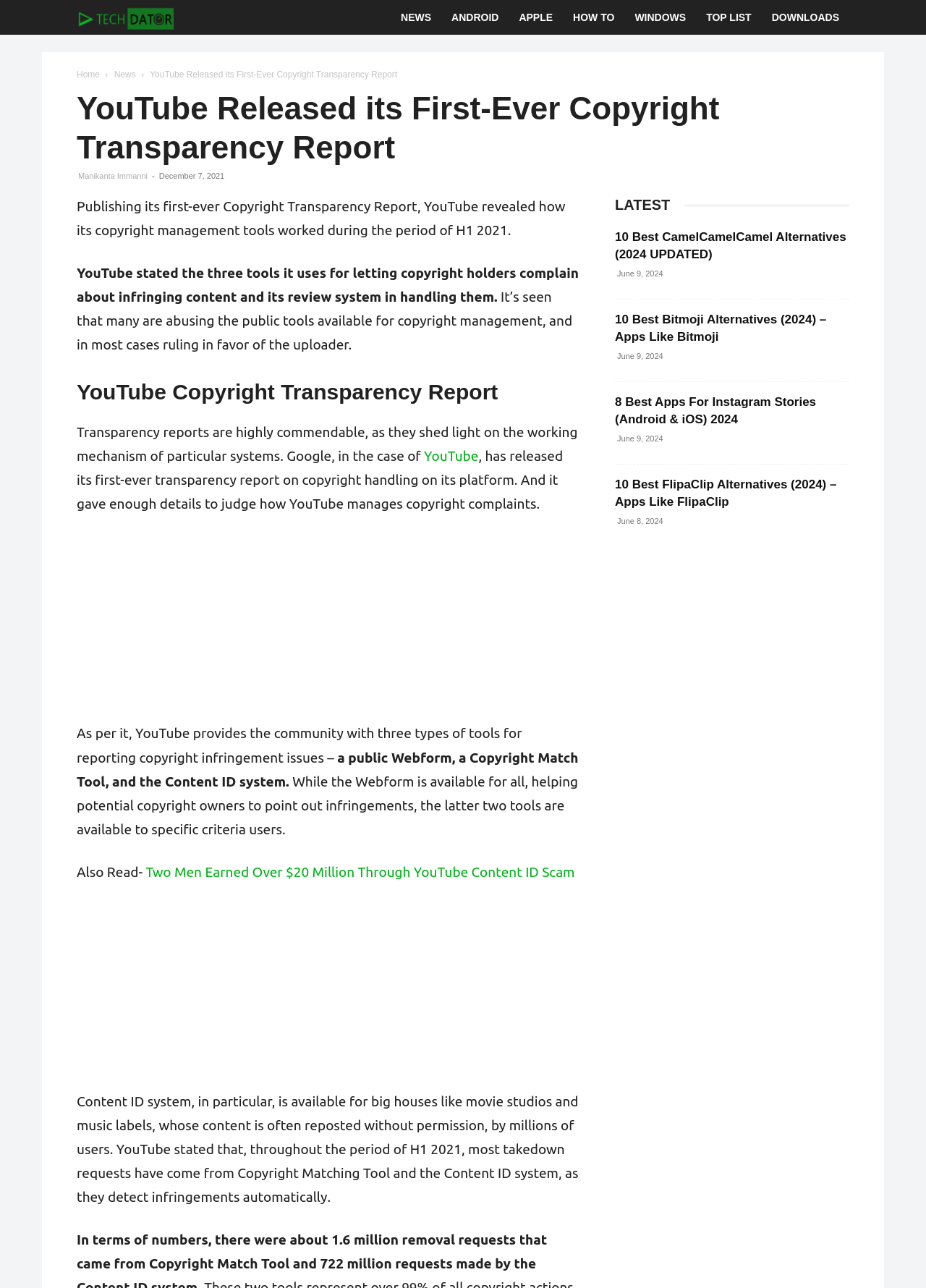Kindly provide the bounding box coordinates of the section you need to click on to fulfill the given instruction: "Check the latest news".

[0.664, 0.151, 0.917, 0.167]